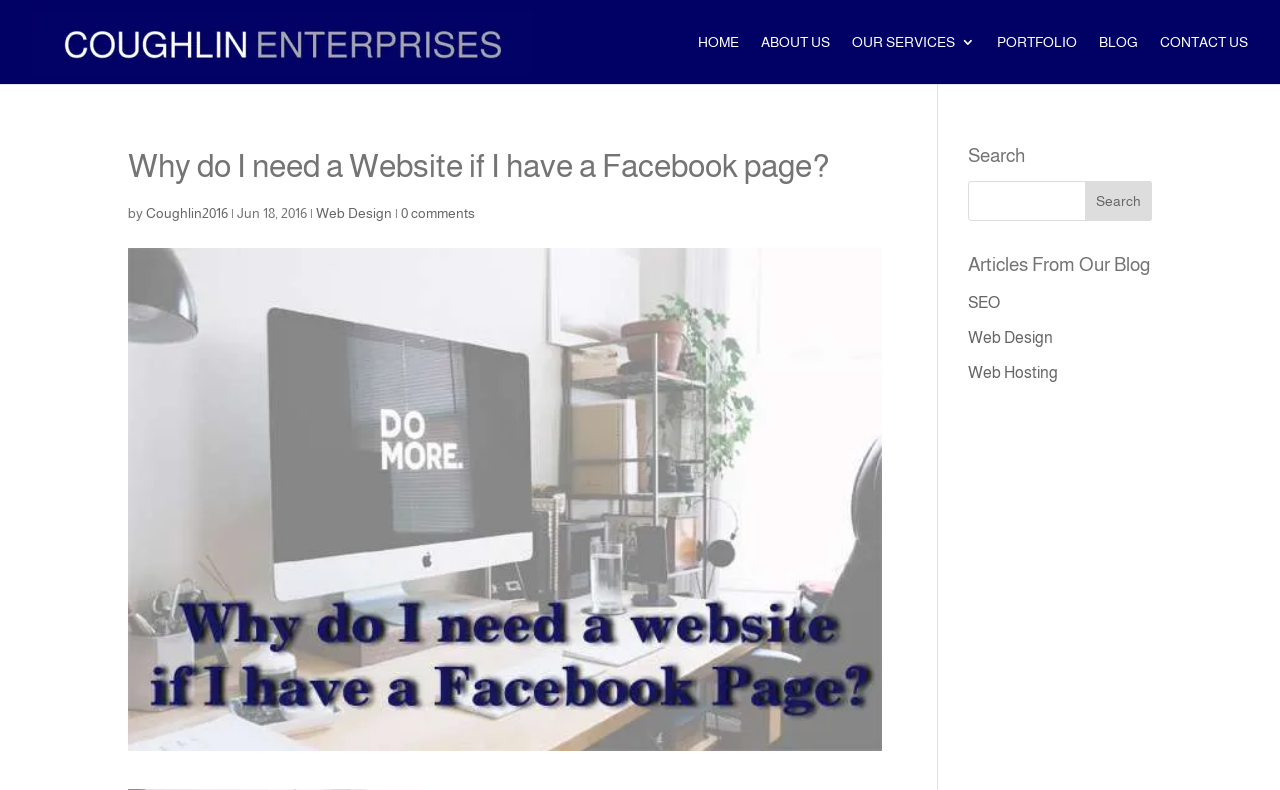Please determine the bounding box coordinates of the element's region to click in order to carry out the following instruction: "Search for something". The coordinates should be four float numbers between 0 and 1, i.e., [left, top, right, bottom].

[0.756, 0.228, 0.9, 0.279]